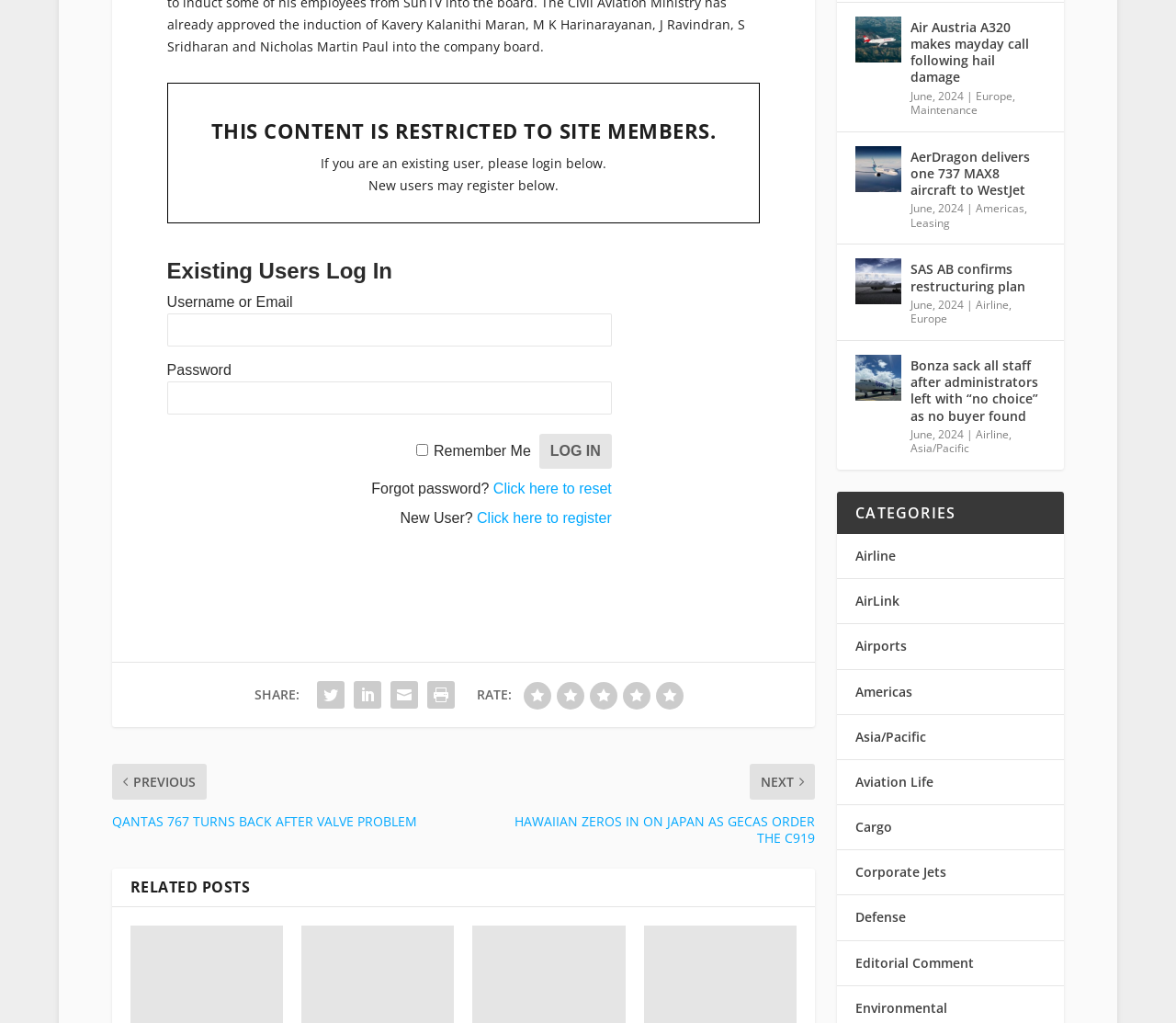Identify the bounding box for the UI element described as: "SAS AB confirms restructuring plan". The coordinates should be four float numbers between 0 and 1, i.e., [left, top, right, bottom].

[0.774, 0.268, 0.889, 0.306]